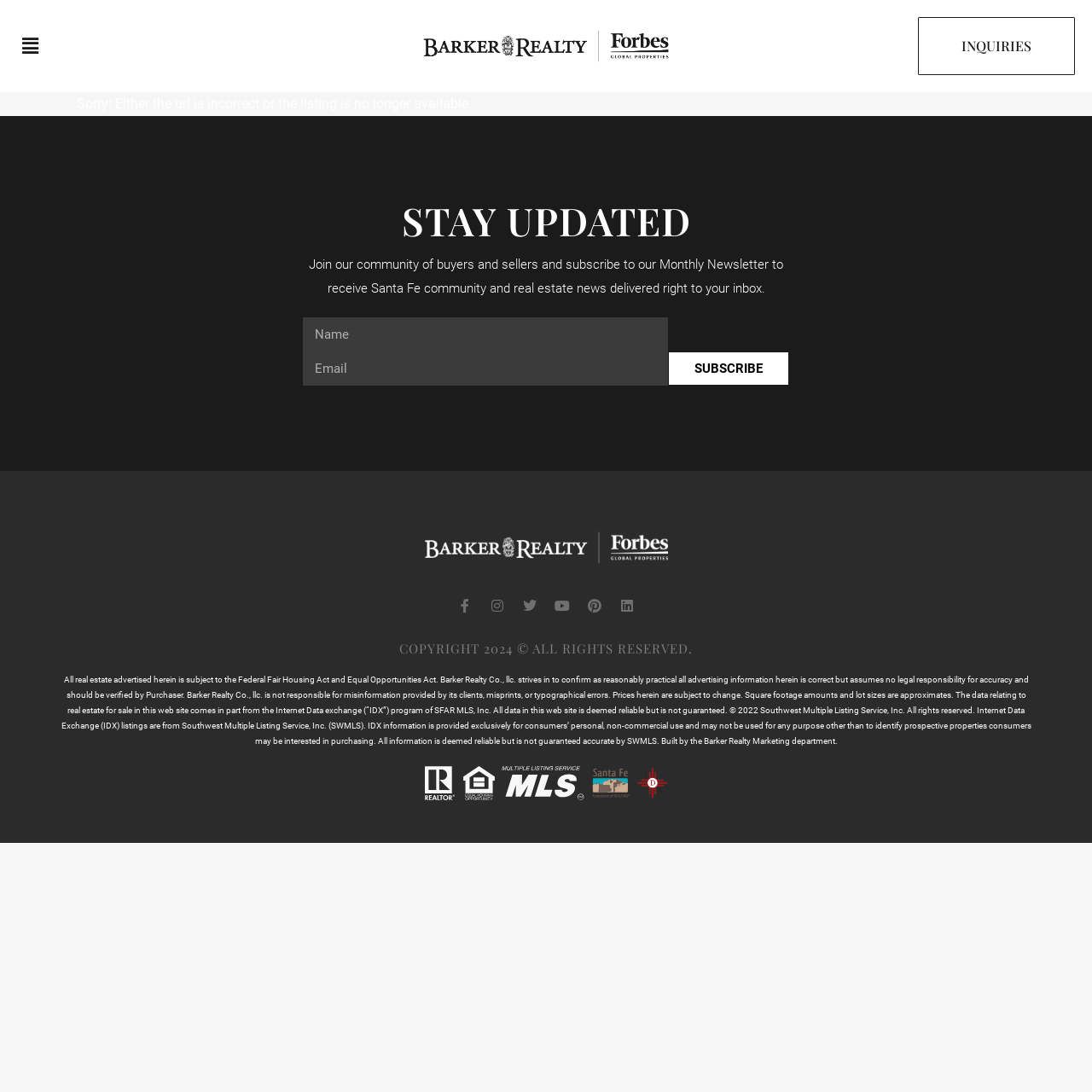What social media platforms can users follow Barker Realty on? Look at the image and give a one-word or short phrase answer.

Facebook, Instagram, Twitter, Youtube, Pinterest, Linkedin